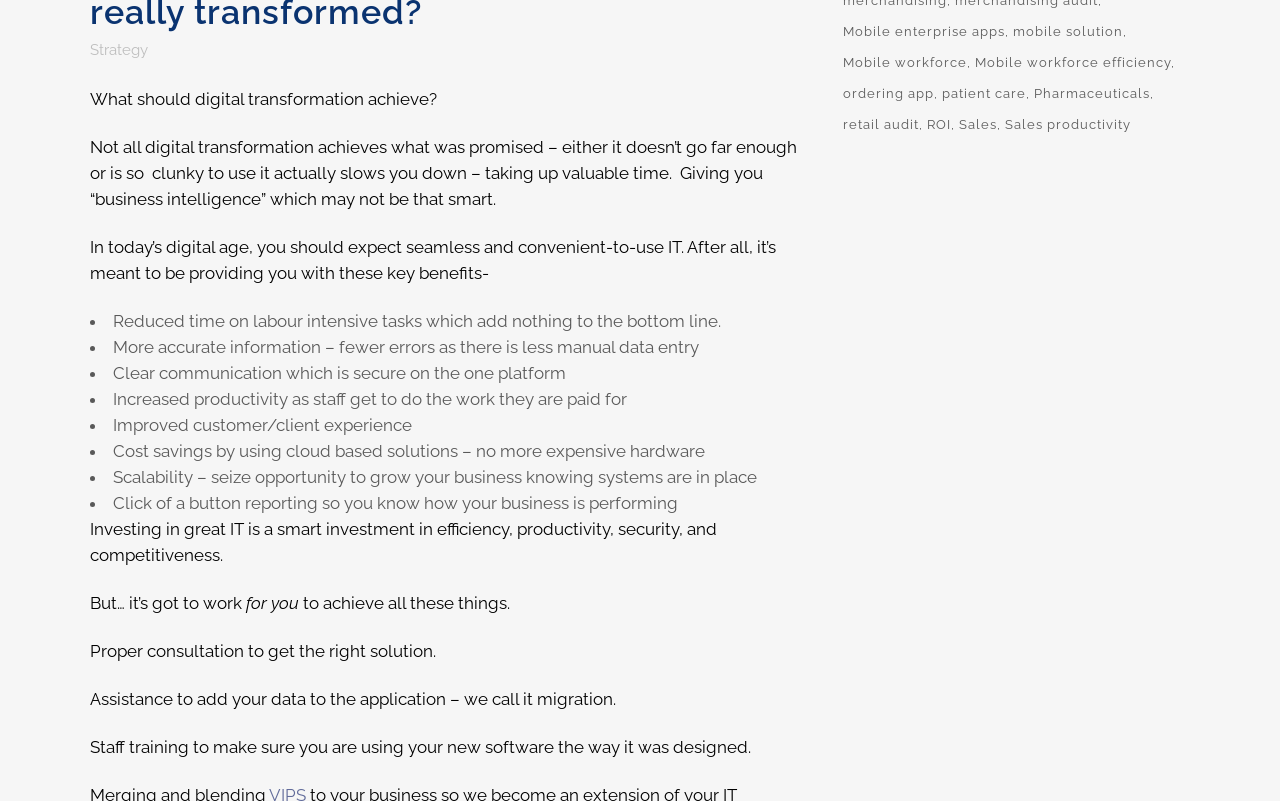Locate the UI element described by ordering app in the provided webpage screenshot. Return the bounding box coordinates in the format (top-left x, top-left y, bottom-right x, bottom-right y), ensuring all values are between 0 and 1.

[0.659, 0.101, 0.733, 0.134]